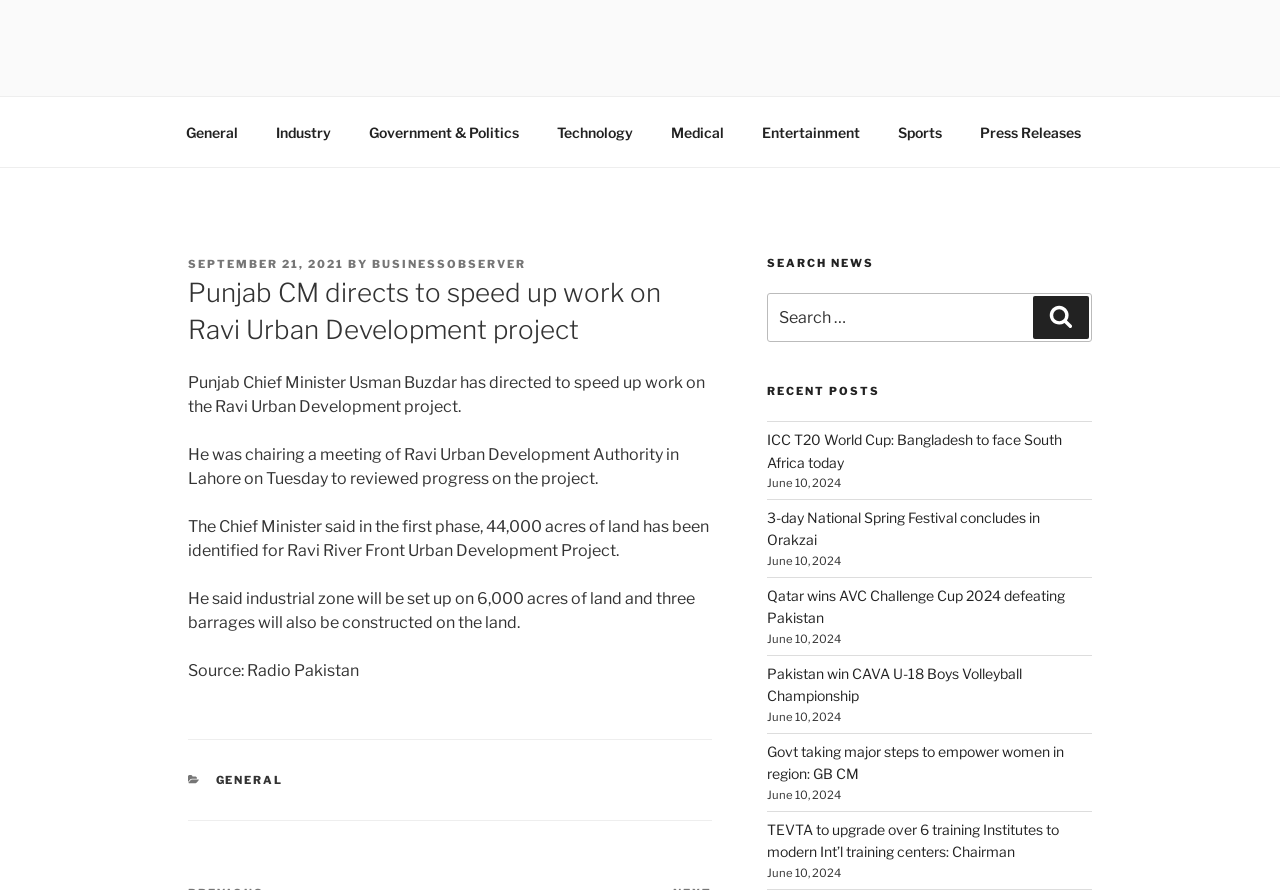Can you pinpoint the bounding box coordinates for the clickable element required for this instruction: "View recent posts"? The coordinates should be four float numbers between 0 and 1, i.e., [left, top, right, bottom].

[0.599, 0.431, 0.853, 0.448]